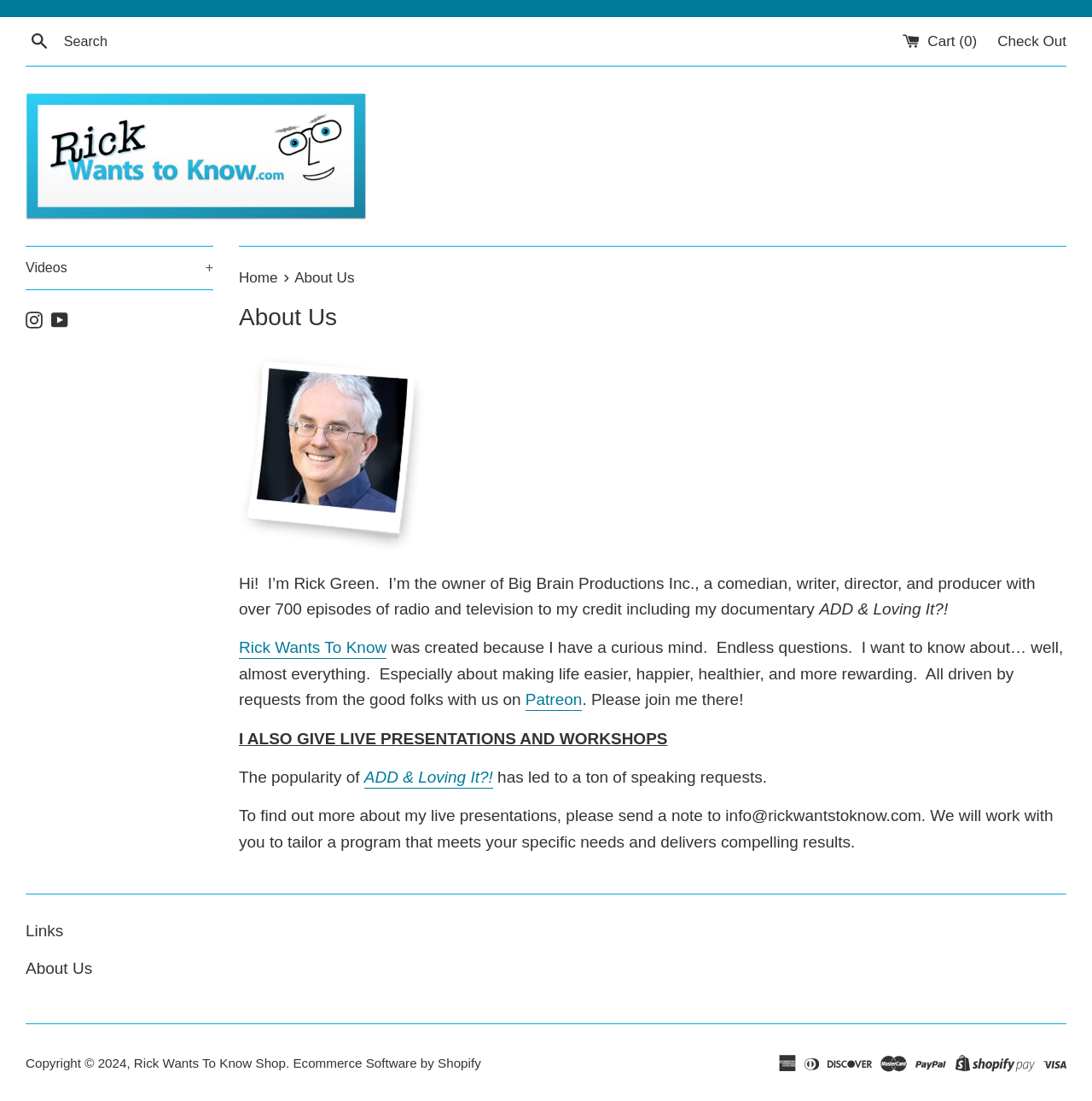Identify the bounding box for the described UI element. Provide the coordinates in (top-left x, top-left y, bottom-right x, bottom-right y) format with values ranging from 0 to 1: Cart (0)

[0.826, 0.03, 0.898, 0.045]